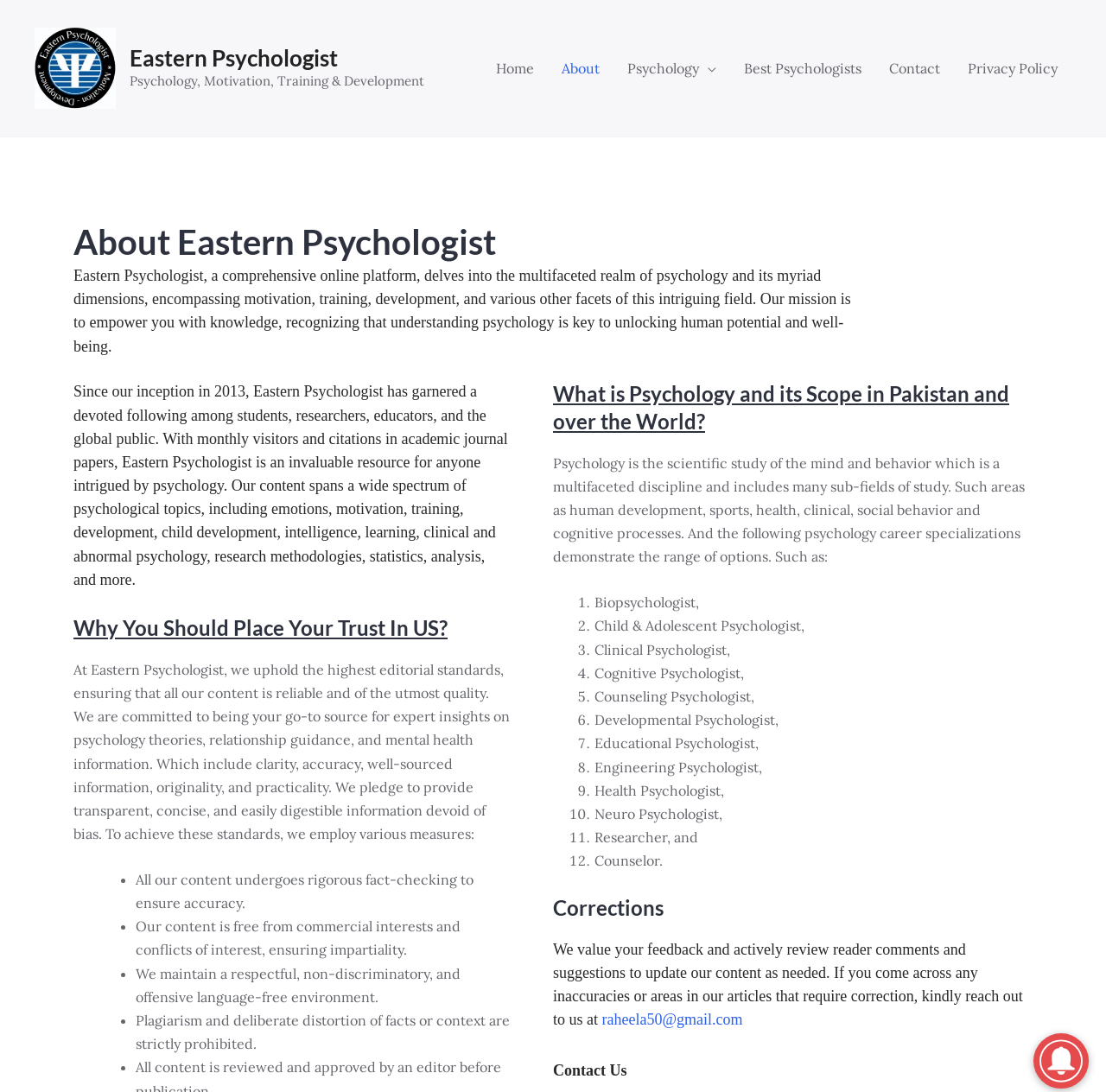What is the scope of psychology?
Please give a detailed and elaborate answer to the question based on the image.

The scope of psychology is described in the static text 'Psychology is the scientific study of the mind and behavior which is a multifaceted discipline and includes many sub-fields of study.' which lists various areas of study such as human development, sports, health, clinical, social behavior, and cognitive processes.